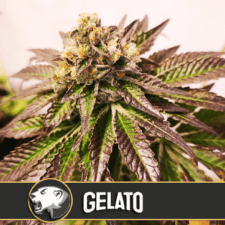What is the characteristic of the cannabis plant's leaves?
Please provide a detailed and comprehensive answer to the question.

The caption describes the close-up of the cannabis plant, revealing the distinctive purple-hued leaves, which suggests that the leaves have a purple color.